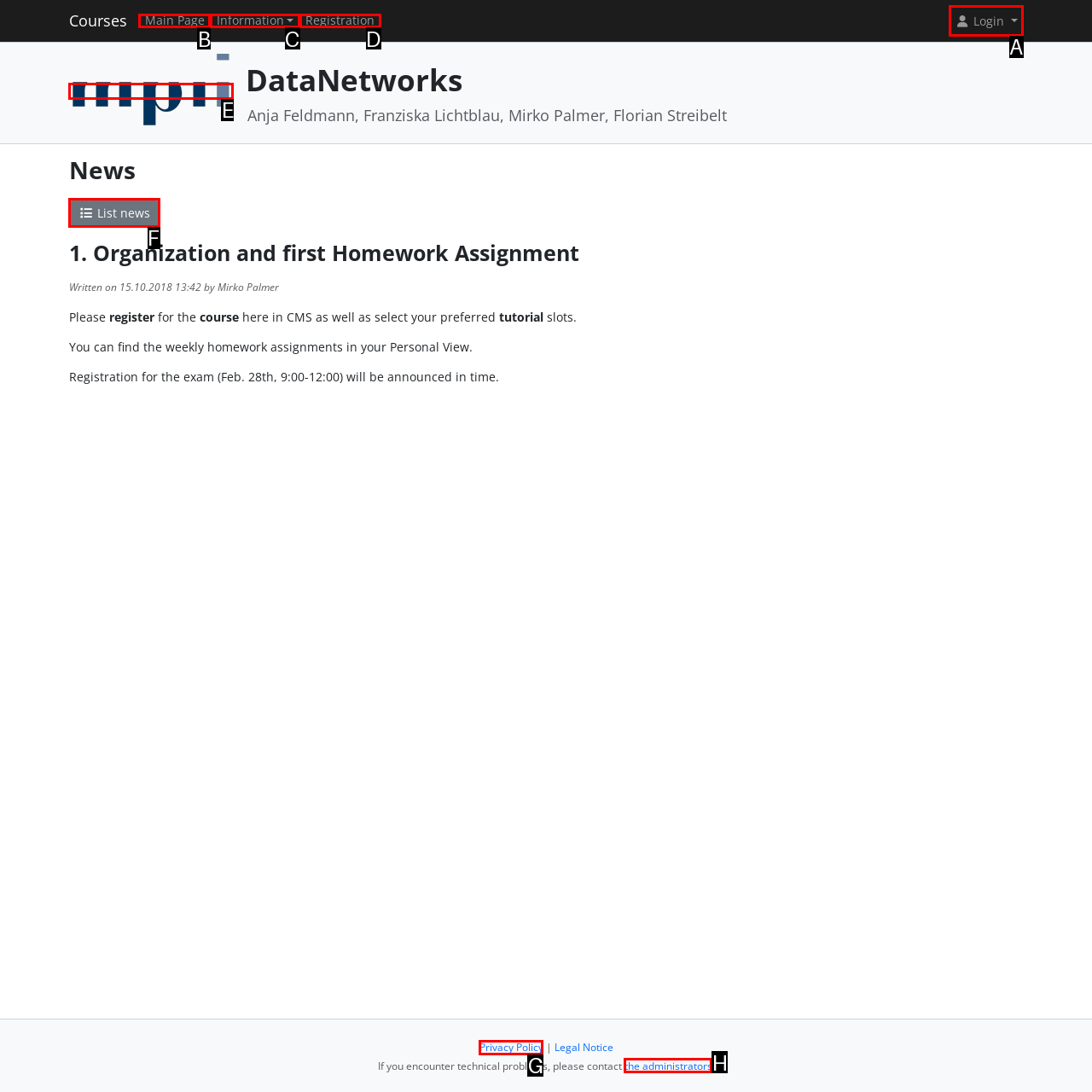Which lettered option should be clicked to achieve the task: Login? Choose from the given choices.

A